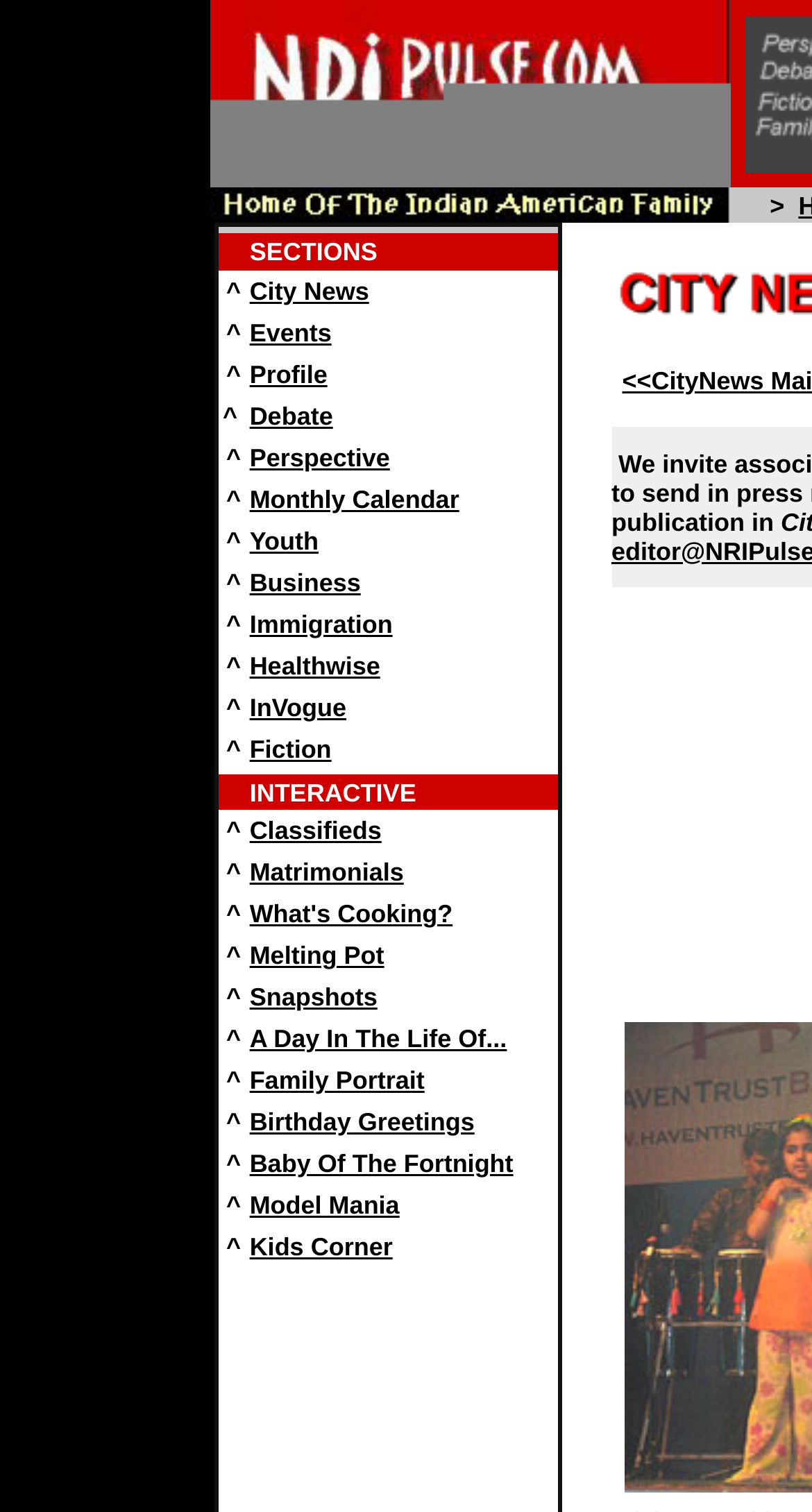Please identify the bounding box coordinates of the area that needs to be clicked to fulfill the following instruction: "Explore Debate."

[0.307, 0.266, 0.41, 0.285]